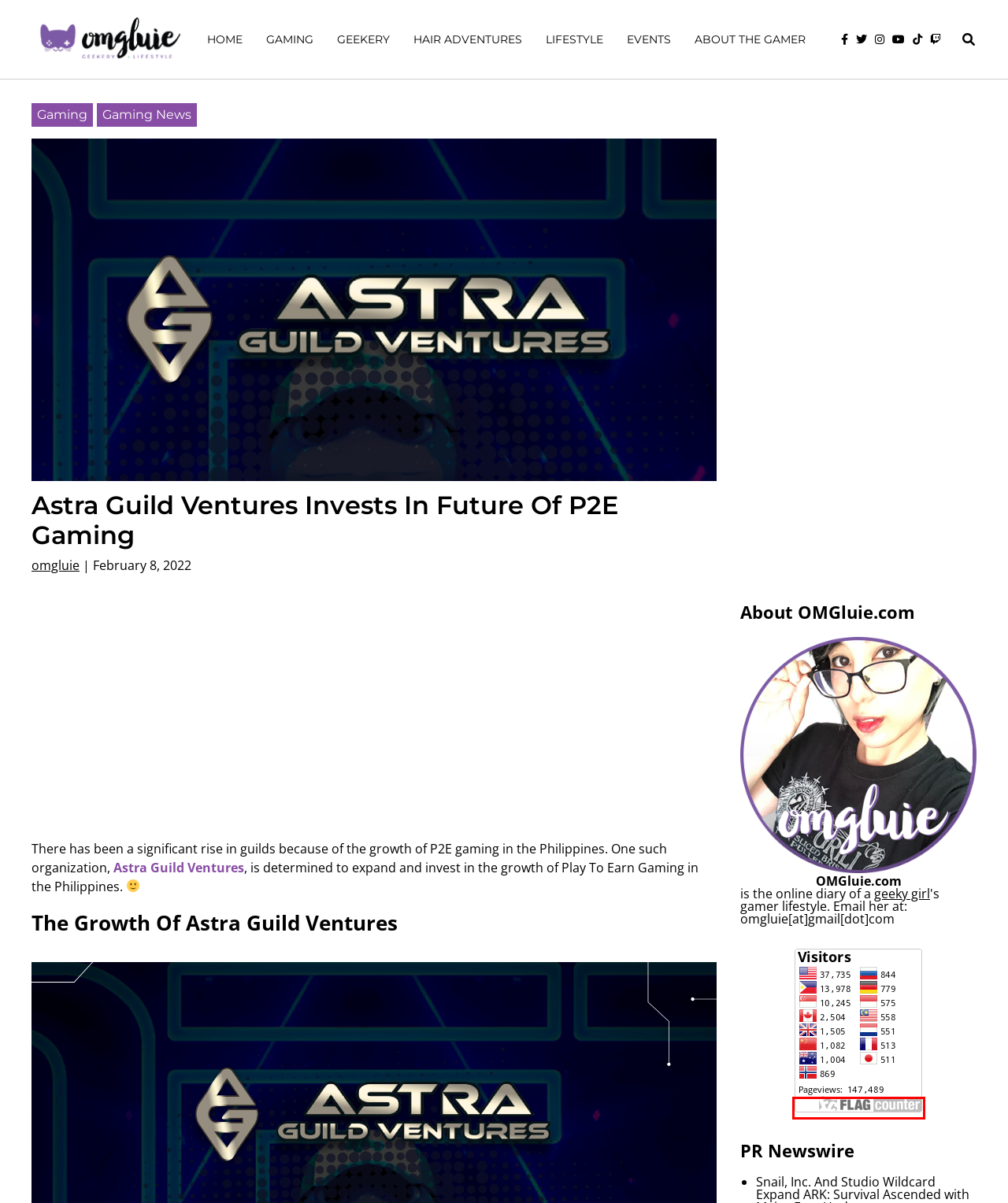Given a screenshot of a webpage with a red bounding box around an element, choose the most appropriate webpage description for the new page displayed after clicking the element within the bounding box. Here are the candidates:
A. Astra Guild Ventures | OMGLuie.com
B. Flag Counter » Overview
C. Events | OMGLuie.com
D. omgluie | OMGLuie.com
E. OMGLuie.com
F. Gaming | OMGLuie.com
G. Geekery | OMGLuie.com
H. Gaming News | OMGLuie.com

B